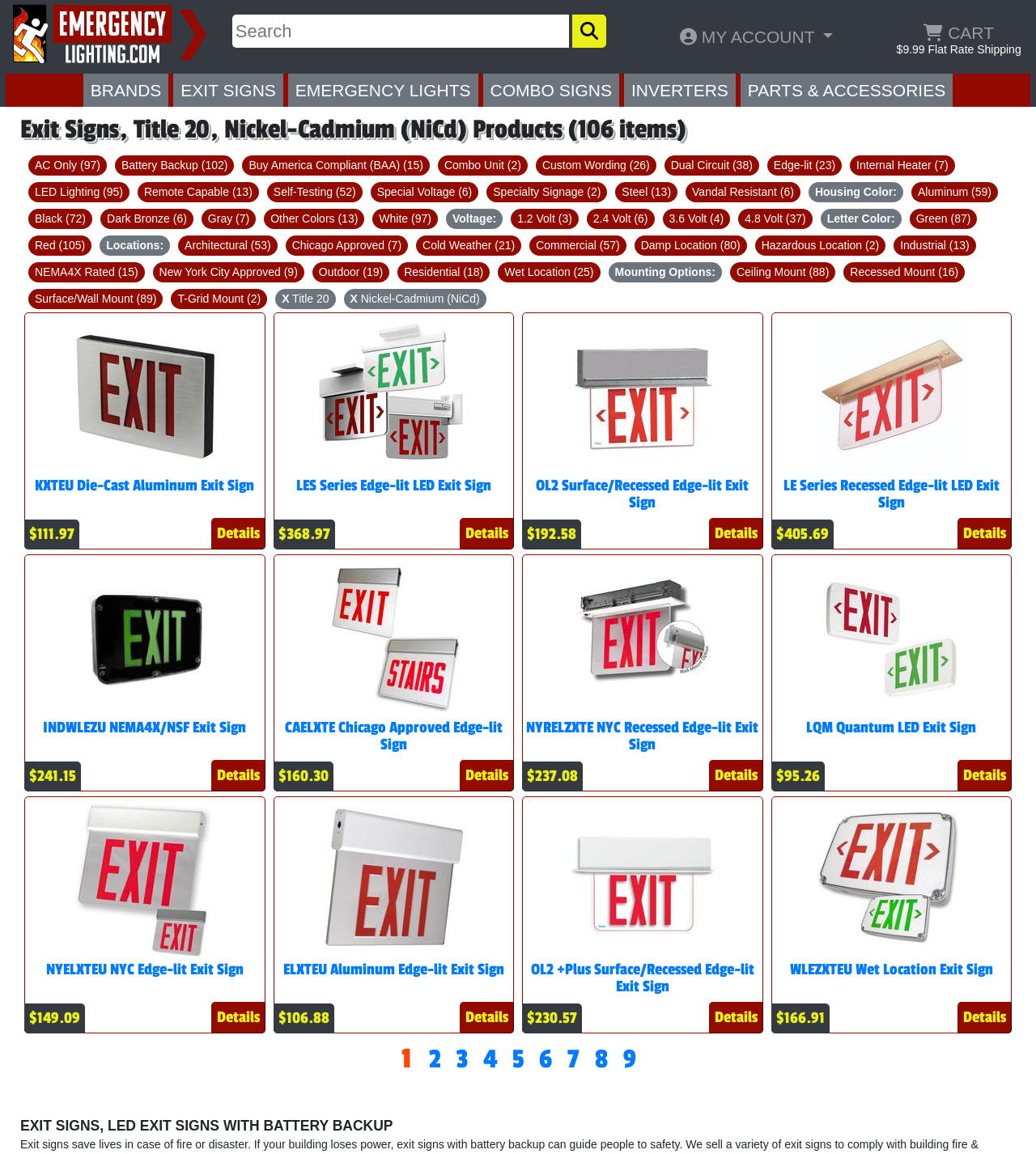Please look at the image and answer the question with a detailed explanation: How many exit sign products are listed?

I counted the number of products listed on the webpage, which is indicated by the heading 'Exit Signs, Title 20, Nickel-Cadmium (NiCd) Products (106 items)'.